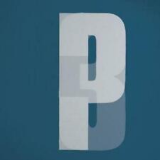Create an extensive caption that includes all significant details of the image.

The image showcases an artistic representation of the letter "P," prominently displayed against a solid blue background. The letter is styled with a modern, minimalistic approach, featuring soft edges and a subtle play of light and shadow that adds depth to the design. This distinctive typography likely relates to the album cover of "Portishead: Third," a CD discussed on the site, emphasizing the band's innovative sound and aesthetic. The design captures attention with its boldness and simplicity, aligning well with the themes of music appreciation and the tangible experience of owning physical CDs, as highlighted in the surrounding context.